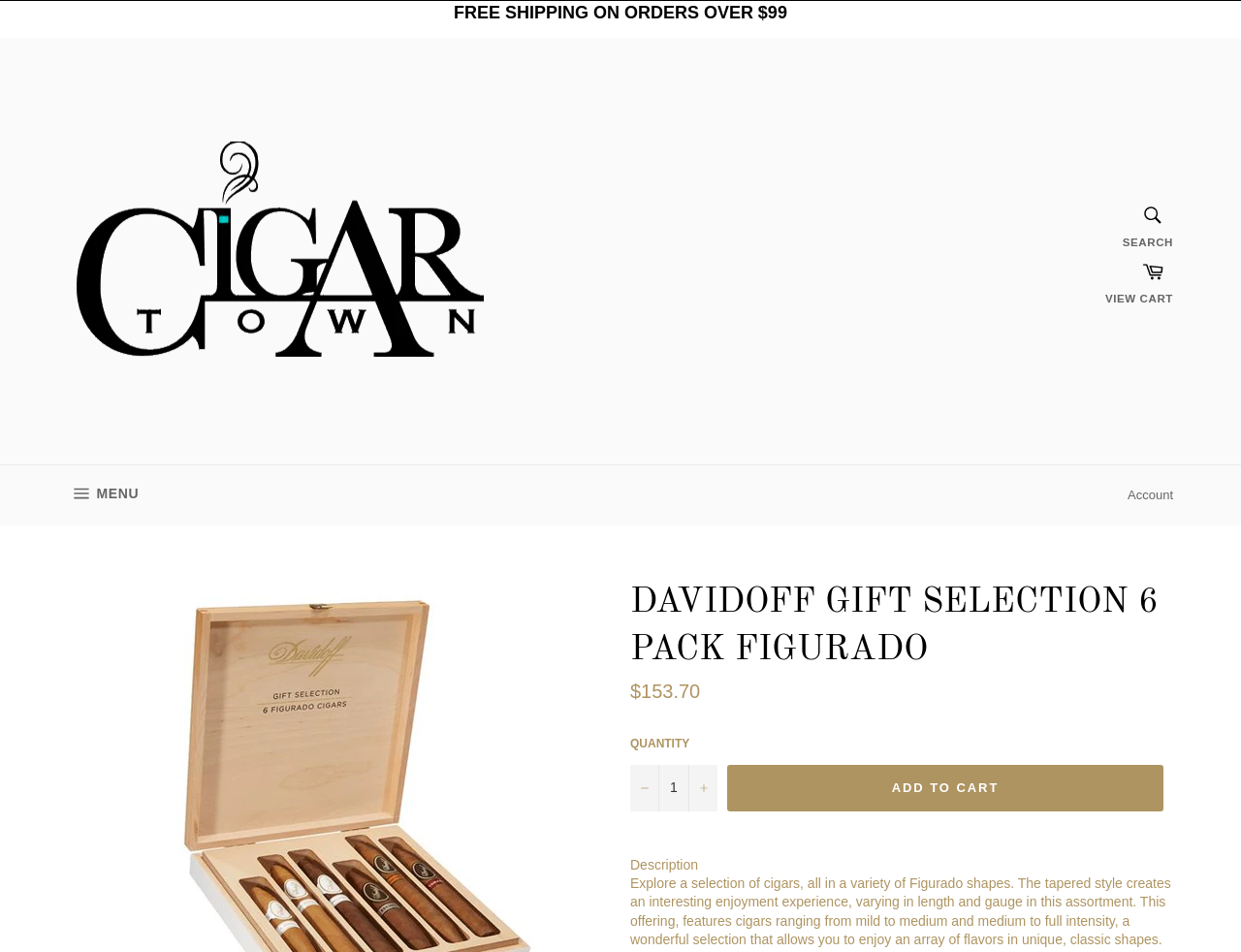Provide a single word or phrase to answer the given question: 
What is the minimum order amount for free shipping?

99 dollars